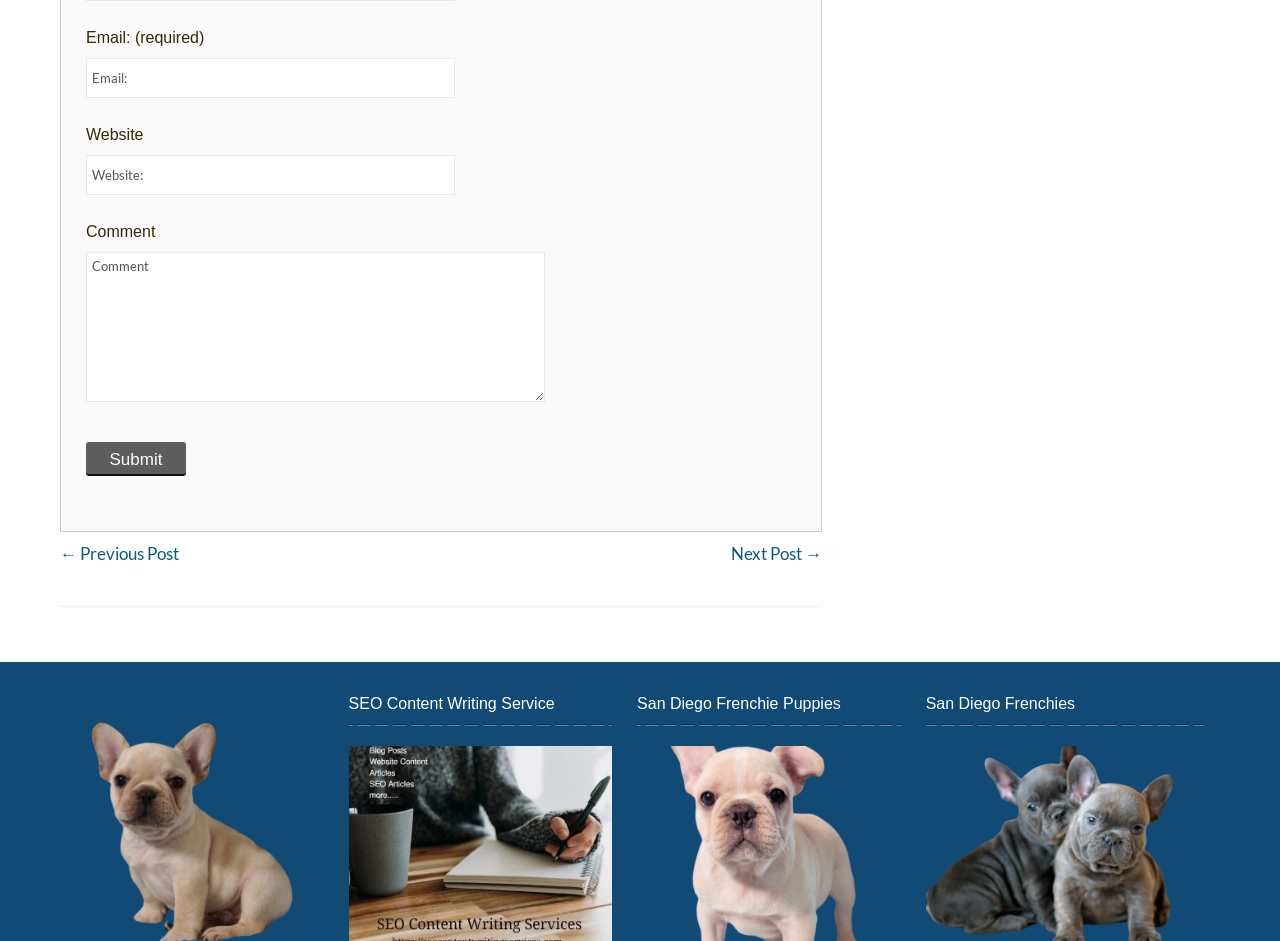Predict the bounding box of the UI element based on the description: "More info". The coordinates should be four float numbers between 0 and 1, formatted as [left, top, right, bottom].

[0.779, 0.769, 0.938, 0.813]